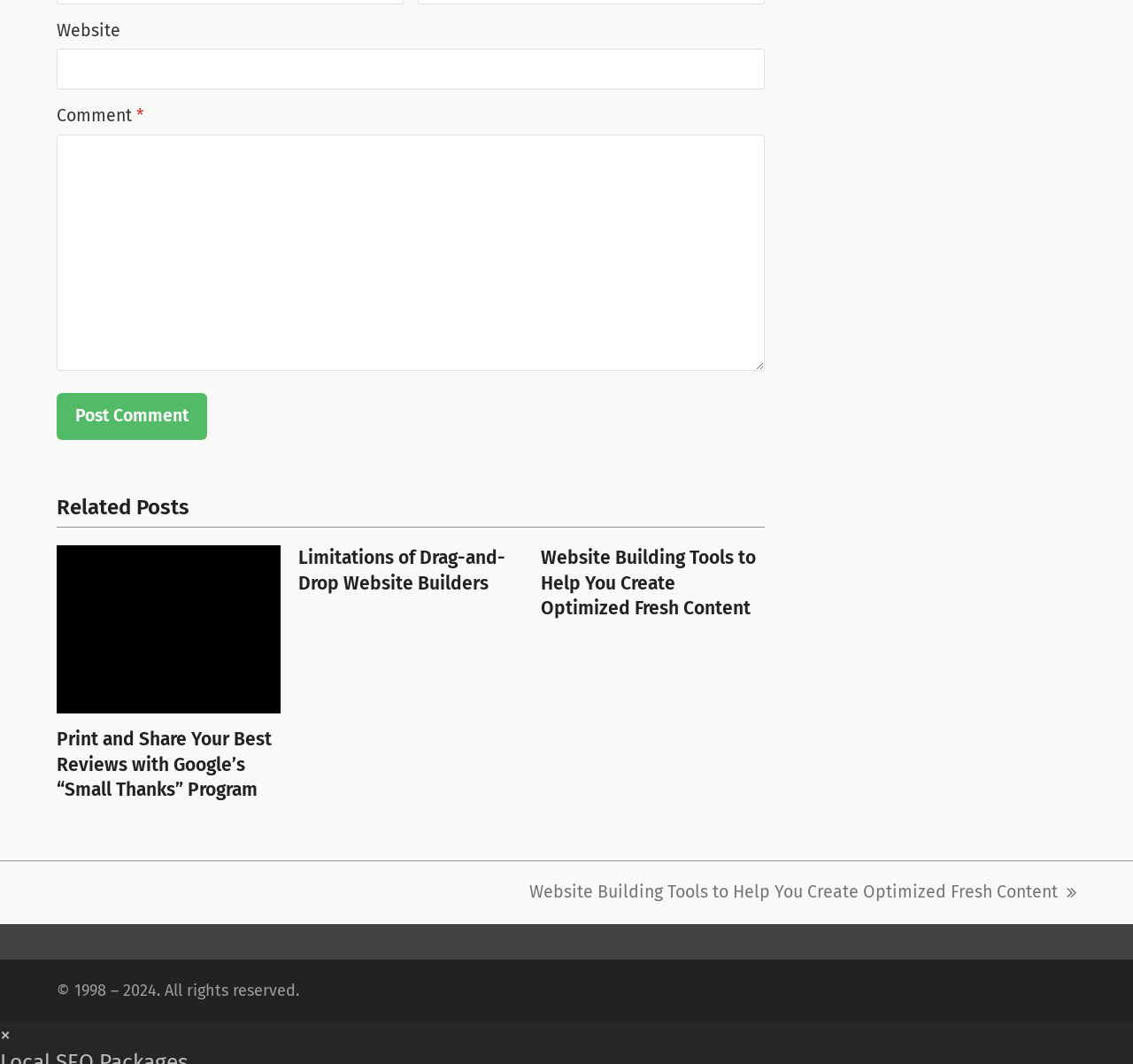Give a one-word or one-phrase response to the question: 
How many related posts are listed?

3